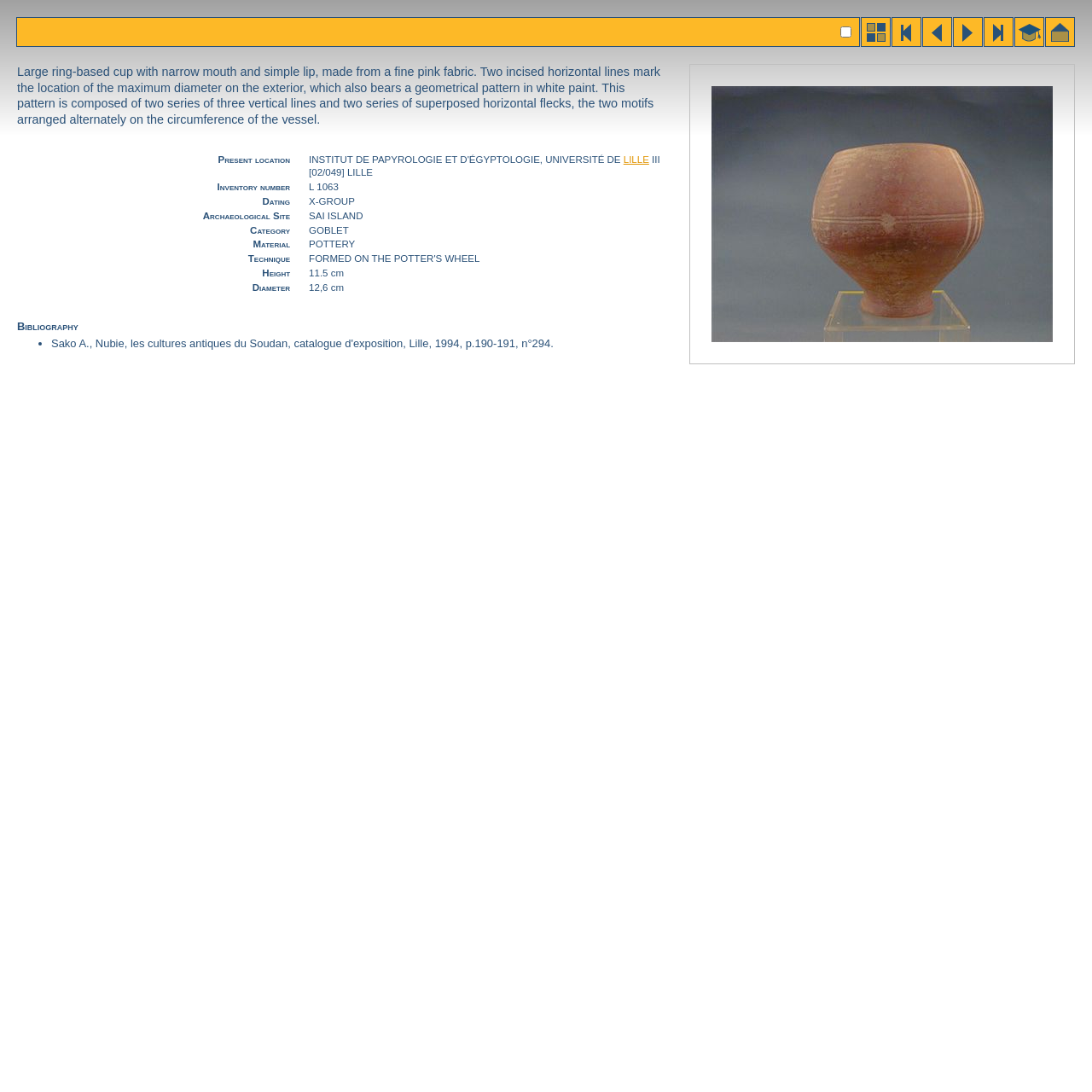Answer the question briefly using a single word or phrase: 
What is the current location of the artifact?

INSTITUT DE PAPYROLOGIE ET D'ÉGYPTOLOGIE, UNIVERSITÉ DE LILLE III